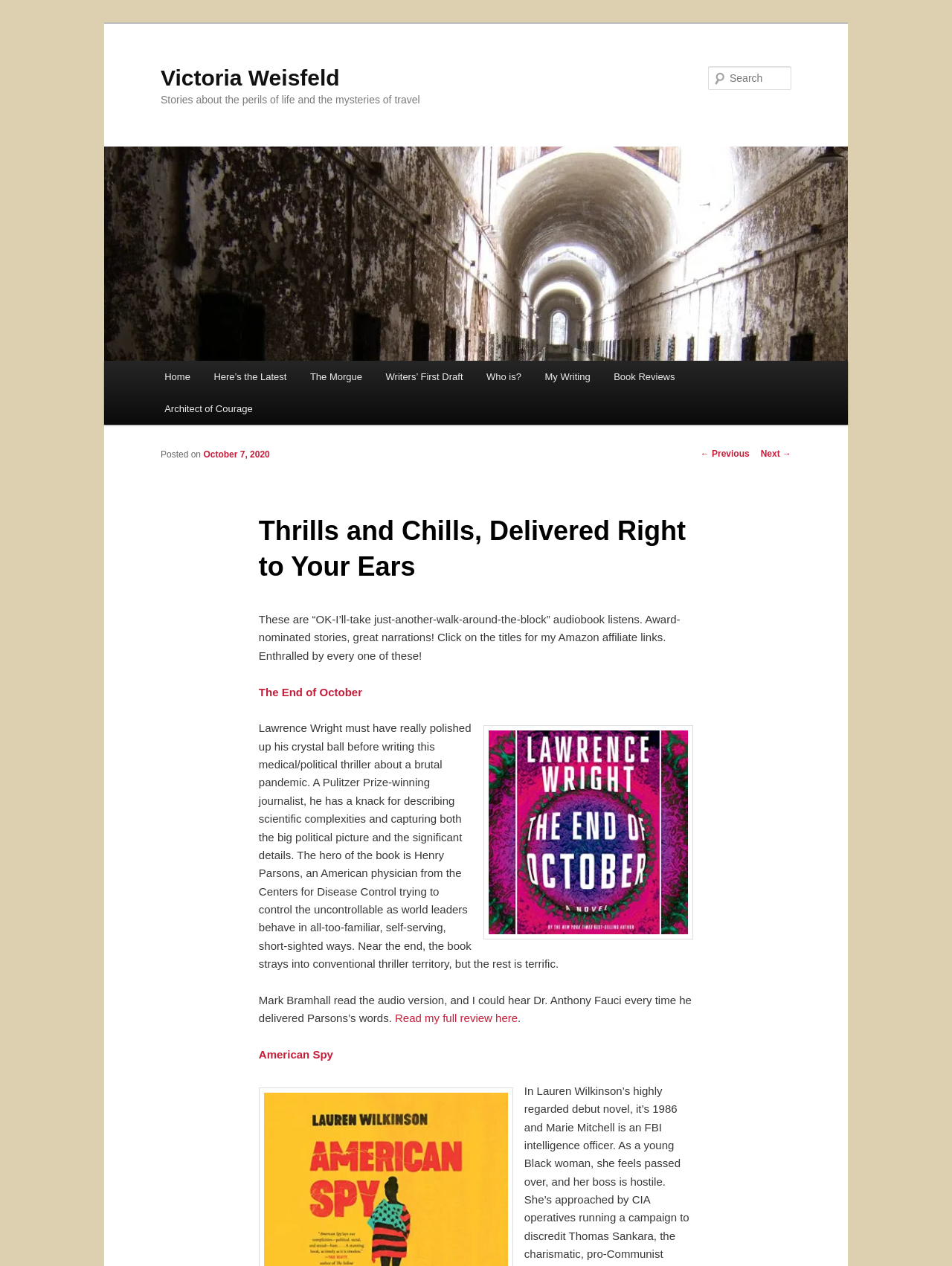Point out the bounding box coordinates of the section to click in order to follow this instruction: "Listen to American Spy audiobook".

[0.272, 0.828, 0.35, 0.838]